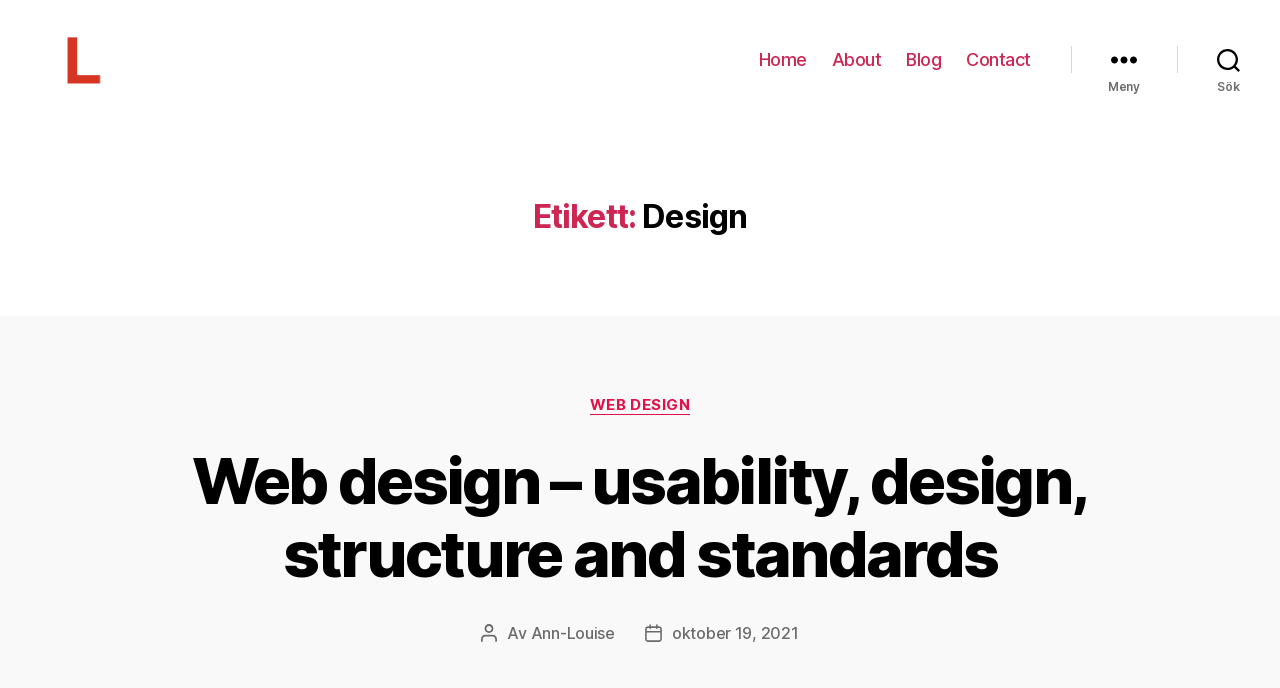Detail the various sections and features of the webpage.

The webpage is titled "Design-arkiv - LUMENUP" and features a prominent link and image with the same name at the top left corner. Below this, there is a horizontal navigation menu with four links: "Home", "About", "Blog", and "Contact", aligned from left to right. 

To the right of the navigation menu, there are two buttons, "Meny" and "Sök", positioned side by side. 

The main content of the webpage is divided into two sections. The top section has a heading "Etikett: Design" and appears to be a category or tag page. 

The bottom section has a heading "Web design – usability, design, structure and standards" and contains a link with the same text. This section also displays information about the post author, "Ann-Louise", and the post date, "oktober 19, 2021". Additionally, there are two categories listed: "Kategorier" and "WEB DESIGN".